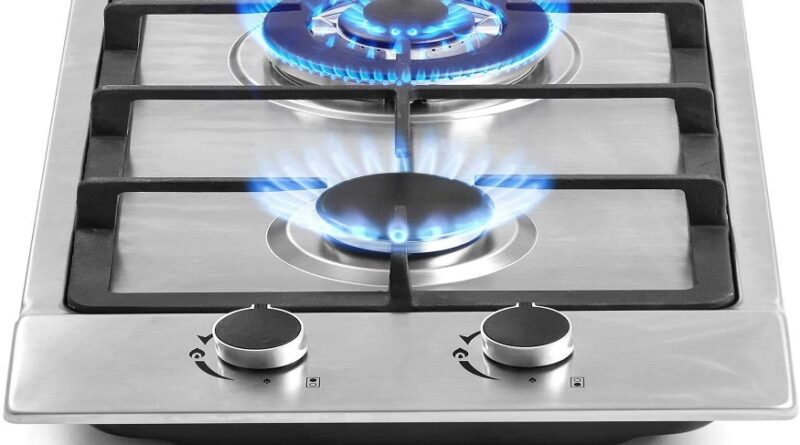Respond to the question with just a single word or phrase: 
How many burners are currently ignited?

Two